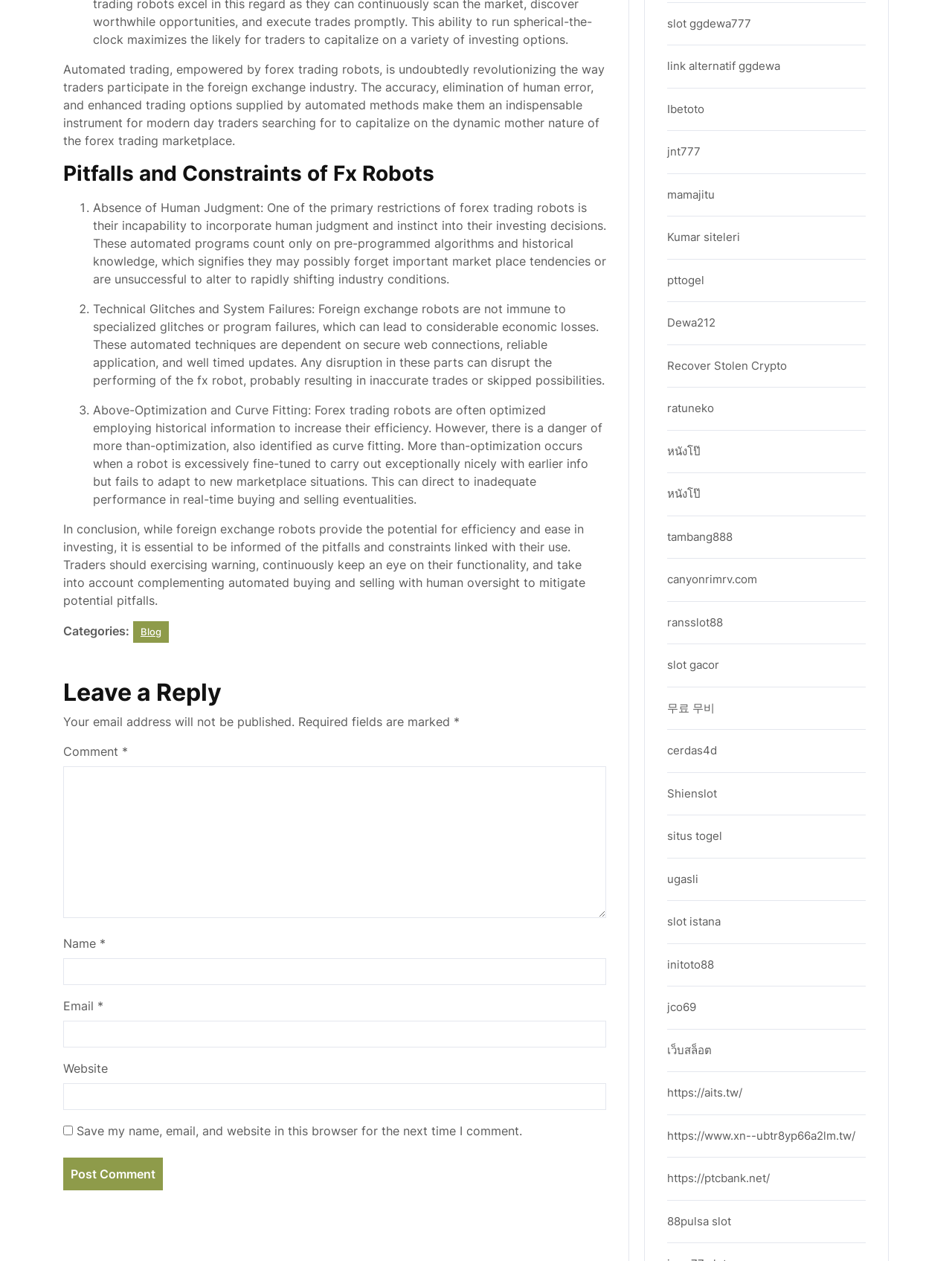Please identify the bounding box coordinates of the clickable element to fulfill the following instruction: "Click the 'Post Comment' button". The coordinates should be four float numbers between 0 and 1, i.e., [left, top, right, bottom].

[0.066, 0.918, 0.171, 0.944]